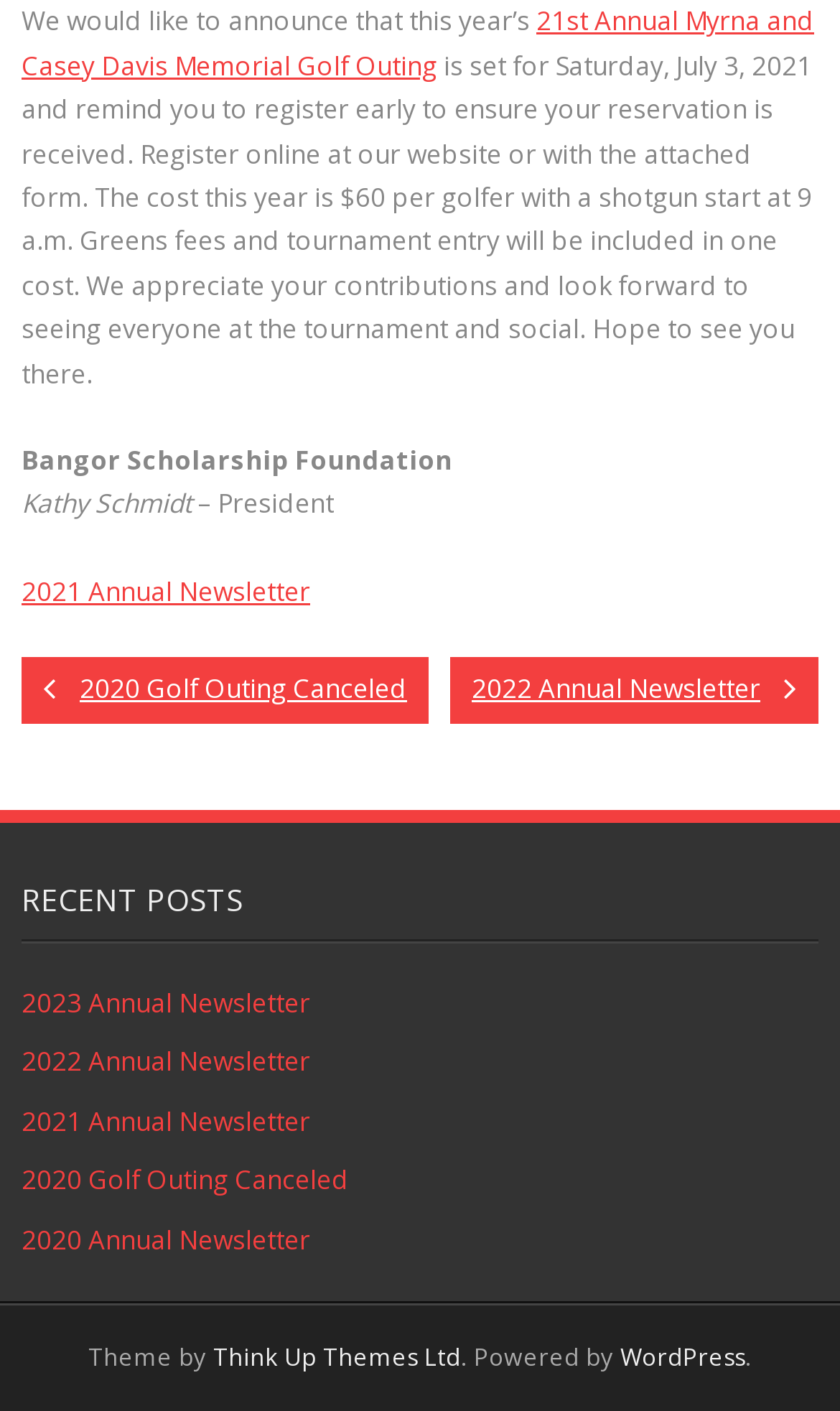What is the date of the 21st Annual Myrna and Casey Davis Memorial Golf Outing?
Give a detailed response to the question by analyzing the screenshot.

The answer can be found in the first paragraph of the webpage, which states 'this year’s 21st Annual Myrna and Casey Davis Memorial Golf Outing is set for Saturday, July 3, 2021'.